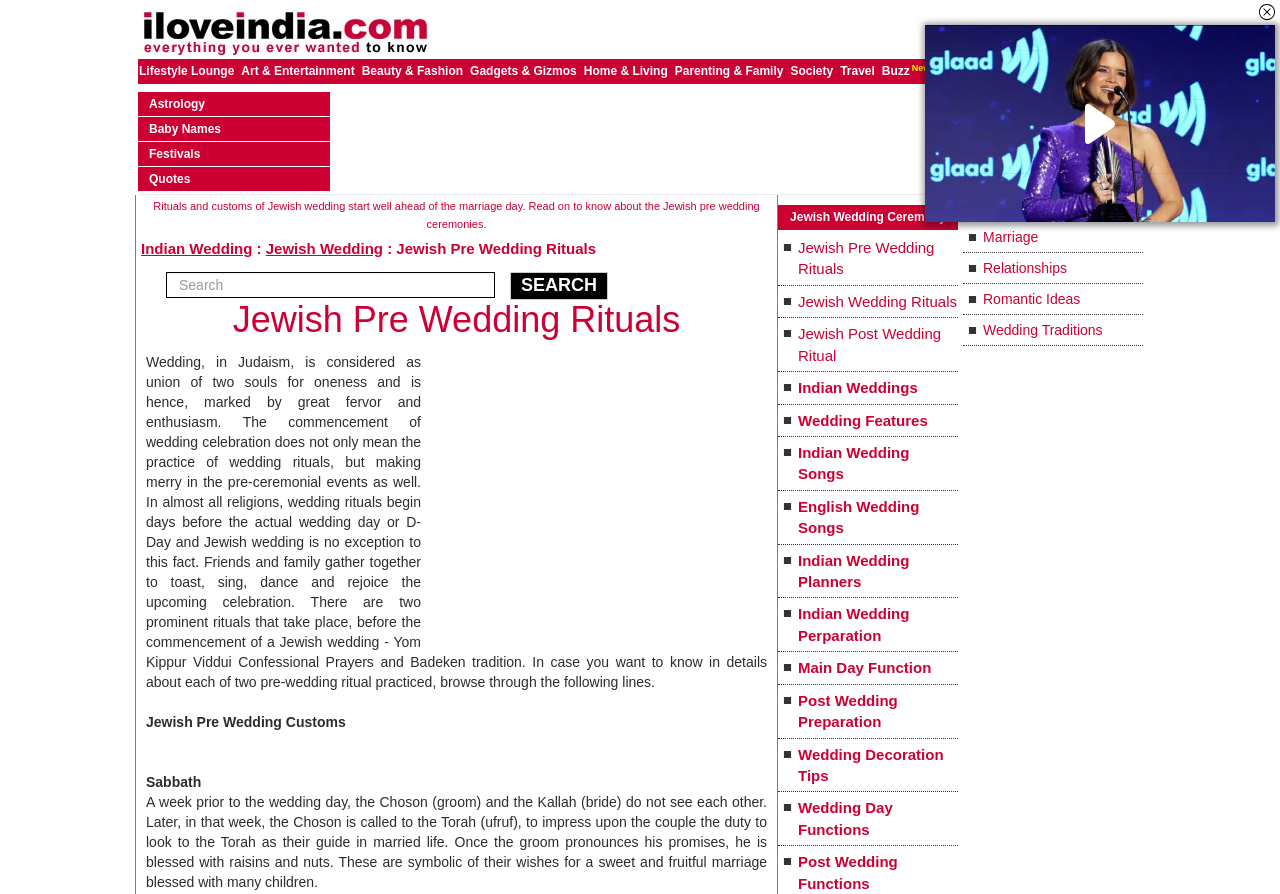Pinpoint the bounding box coordinates of the area that must be clicked to complete this instruction: "Explore Indian Weddings".

[0.608, 0.416, 0.748, 0.452]